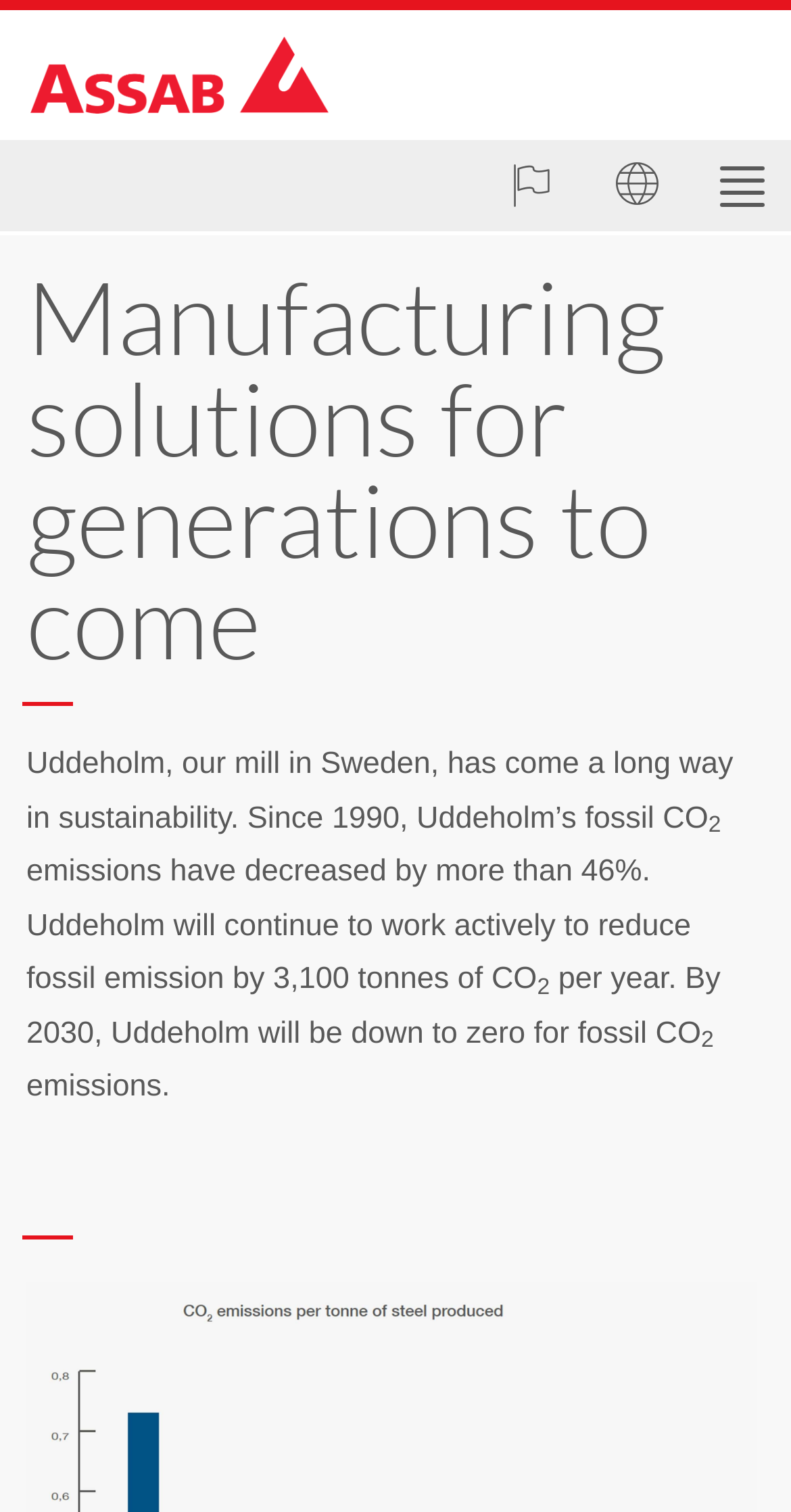Please determine the bounding box coordinates, formatted as (top-left x, top-left y, bottom-right x, bottom-right y), with all values as floating point numbers between 0 and 1. Identify the bounding box of the region described as: English En

[0.645, 0.108, 0.699, 0.139]